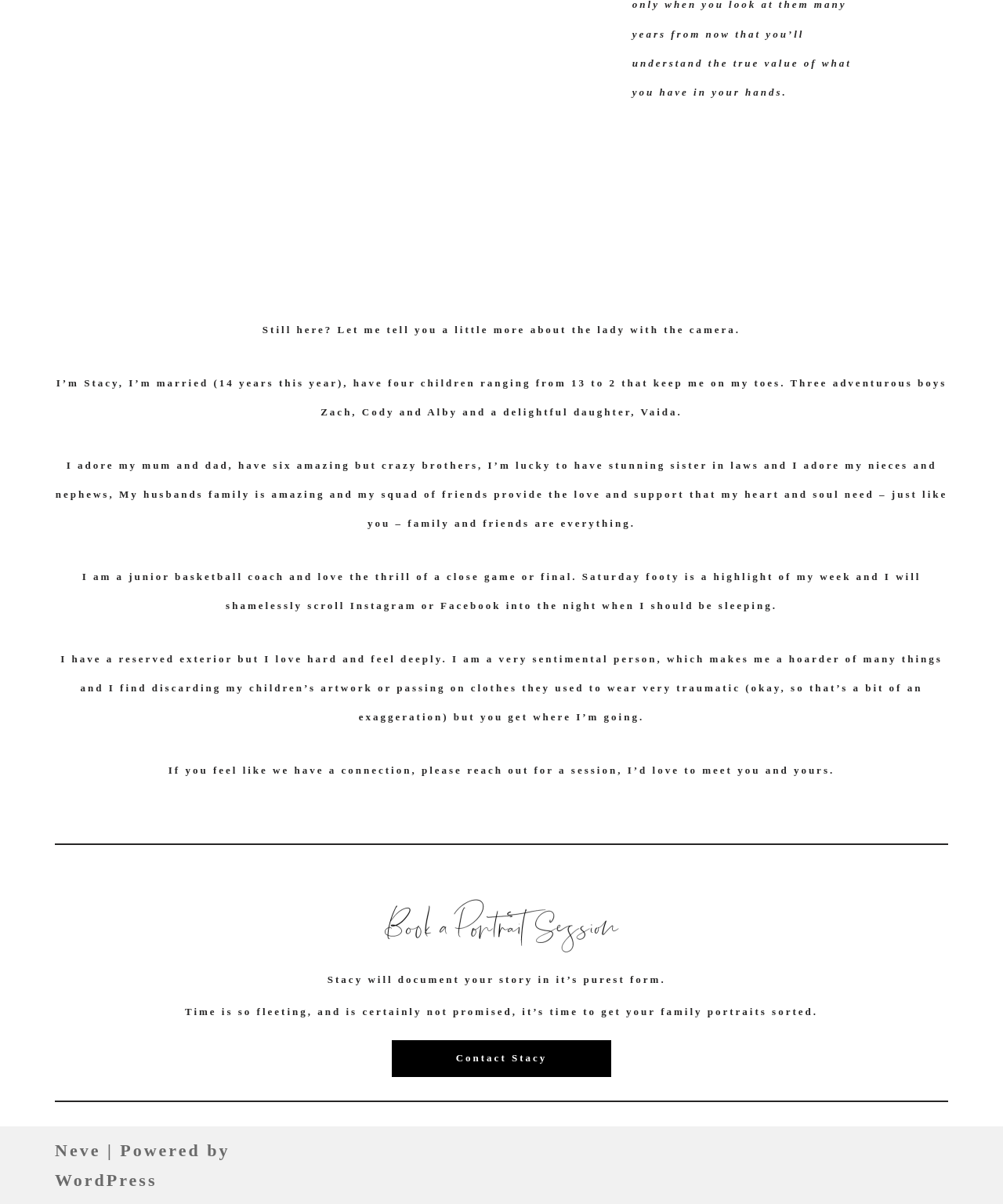Using the information in the image, could you please answer the following question in detail:
How can you contact Stacy?

The webpage provides a call-to-action to contact Stacy, as mentioned in the text 'Contact Stacy' which is likely a link or a form to get in touch with her.